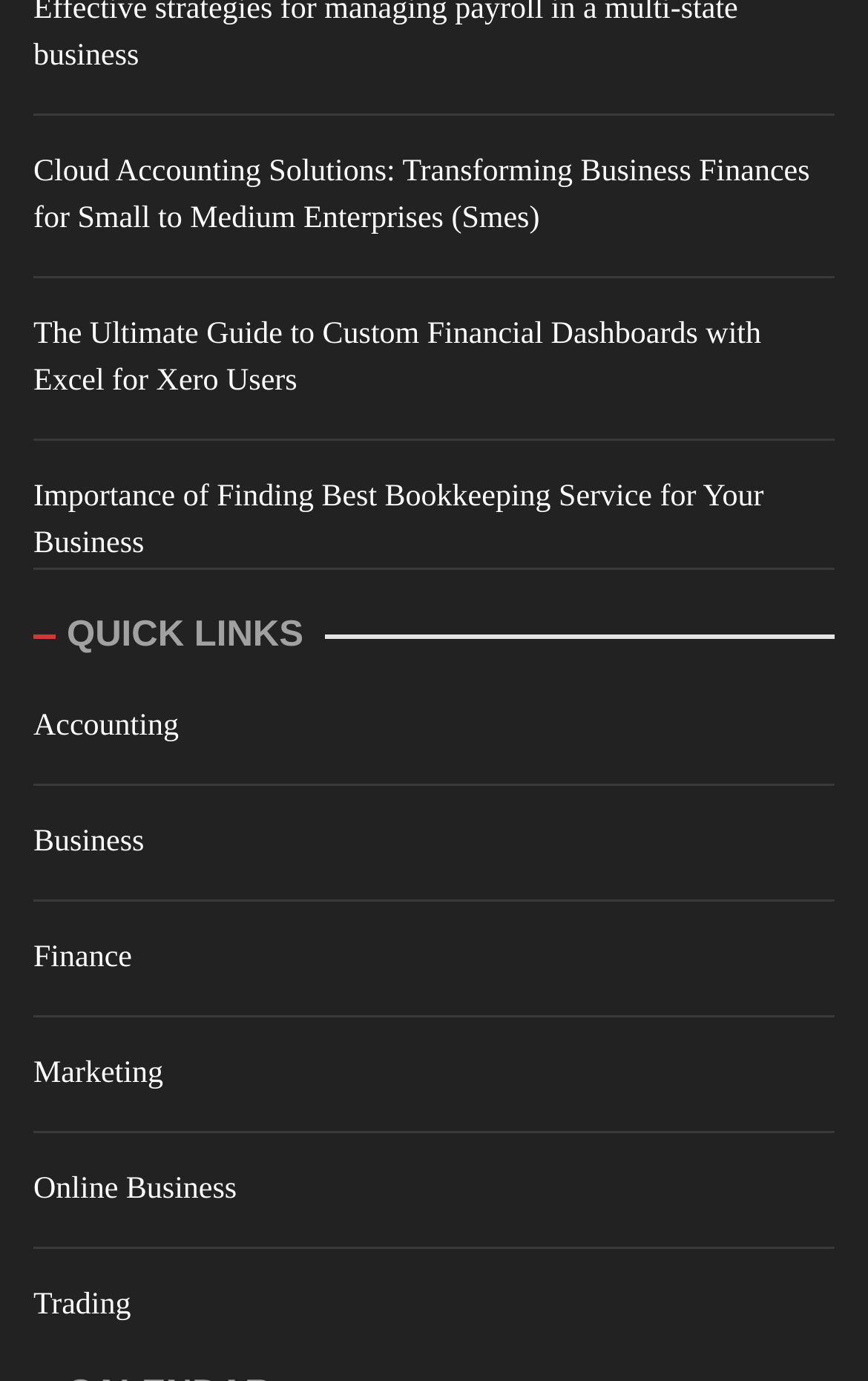Please identify the bounding box coordinates of the element I should click to complete this instruction: 'Learn about the importance of finding the best bookkeeping service'. The coordinates should be given as four float numbers between 0 and 1, like this: [left, top, right, bottom].

[0.038, 0.344, 0.962, 0.412]